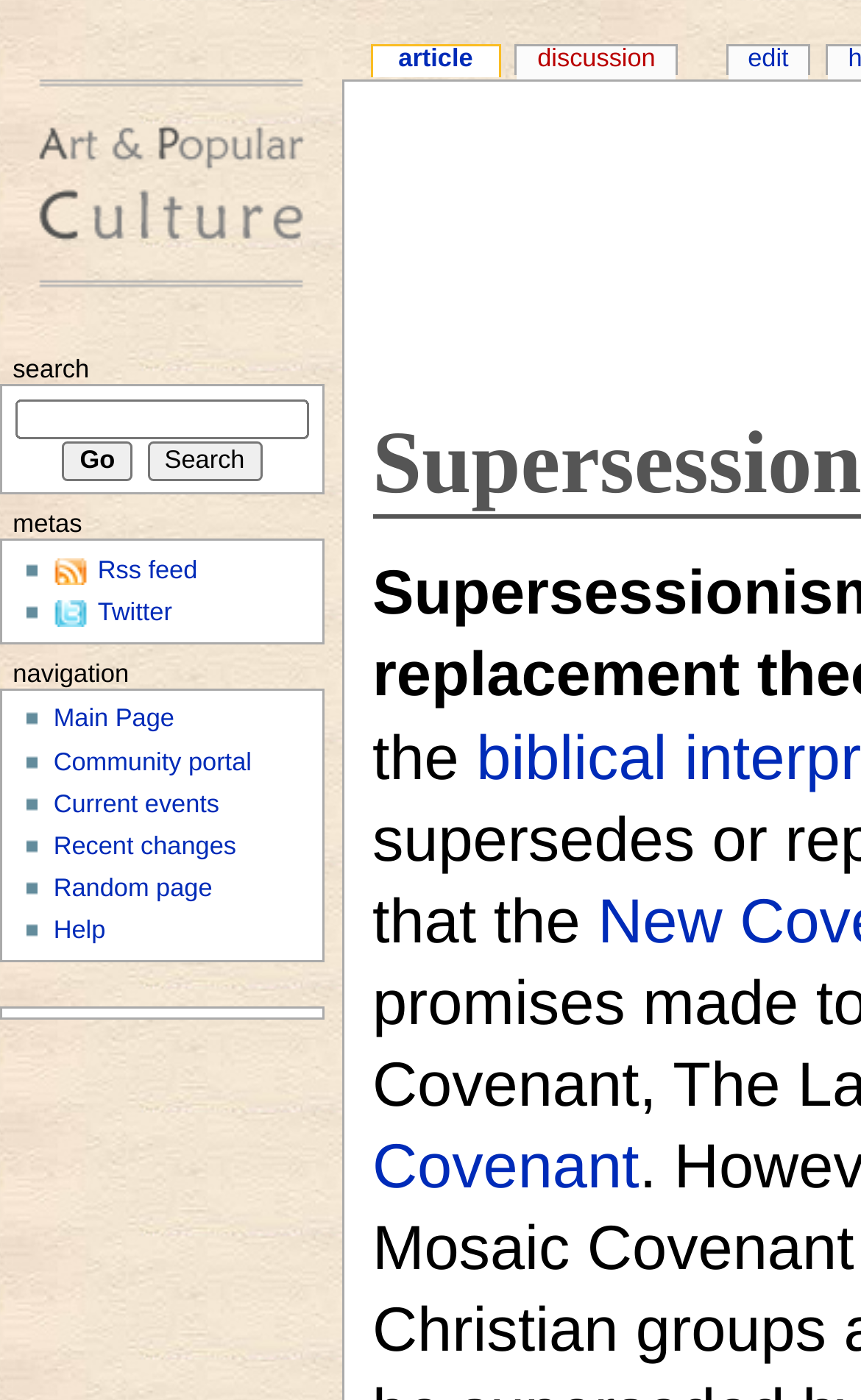Please specify the bounding box coordinates of the clickable section necessary to execute the following command: "Go to the main page".

[0.0, 0.0, 0.397, 0.244]